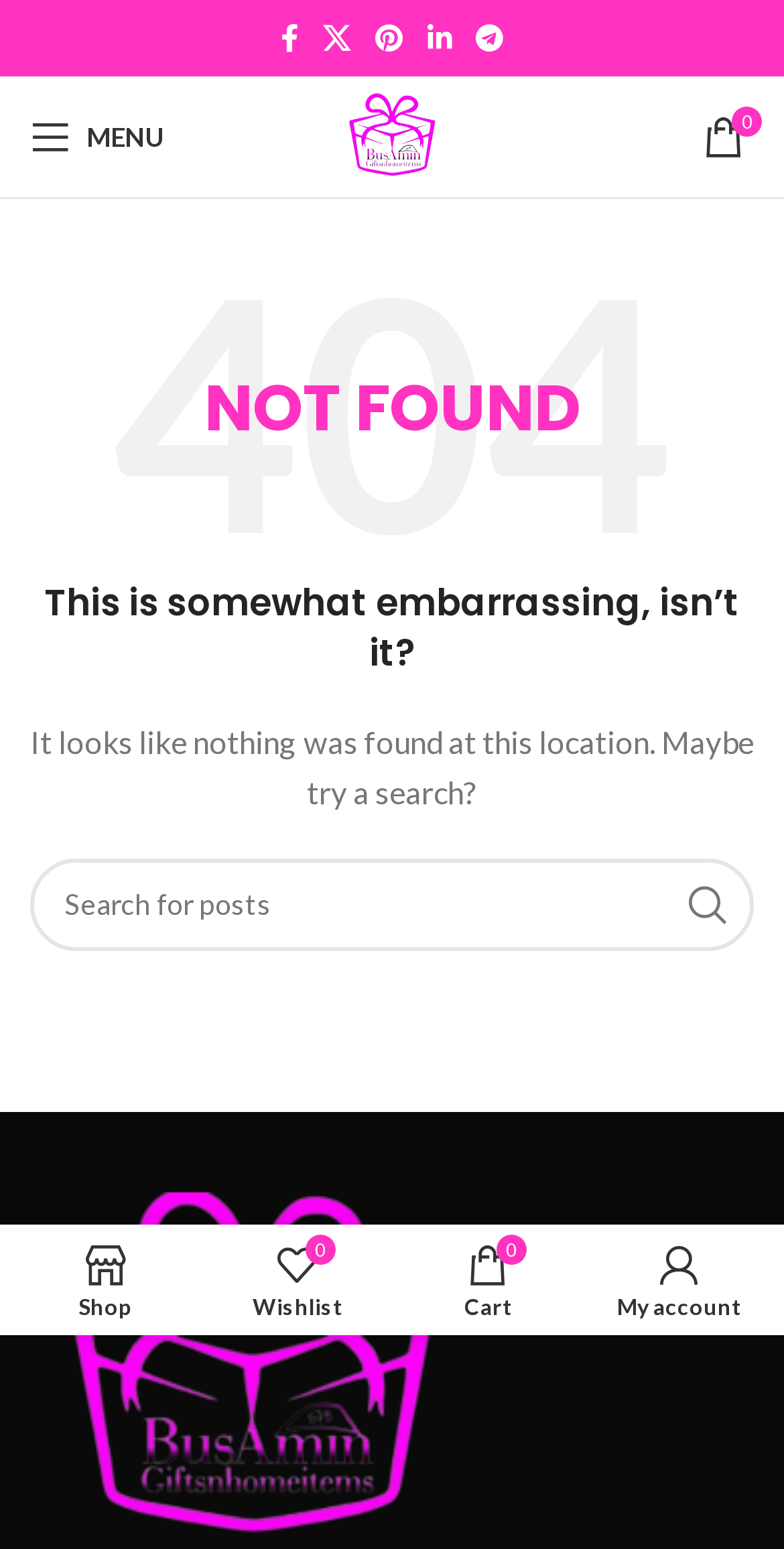Can you identify the bounding box coordinates of the clickable region needed to carry out this instruction: 'View my wishlist'? The coordinates should be four float numbers within the range of 0 to 1, stated as [left, top, right, bottom].

[0.256, 0.797, 0.5, 0.855]